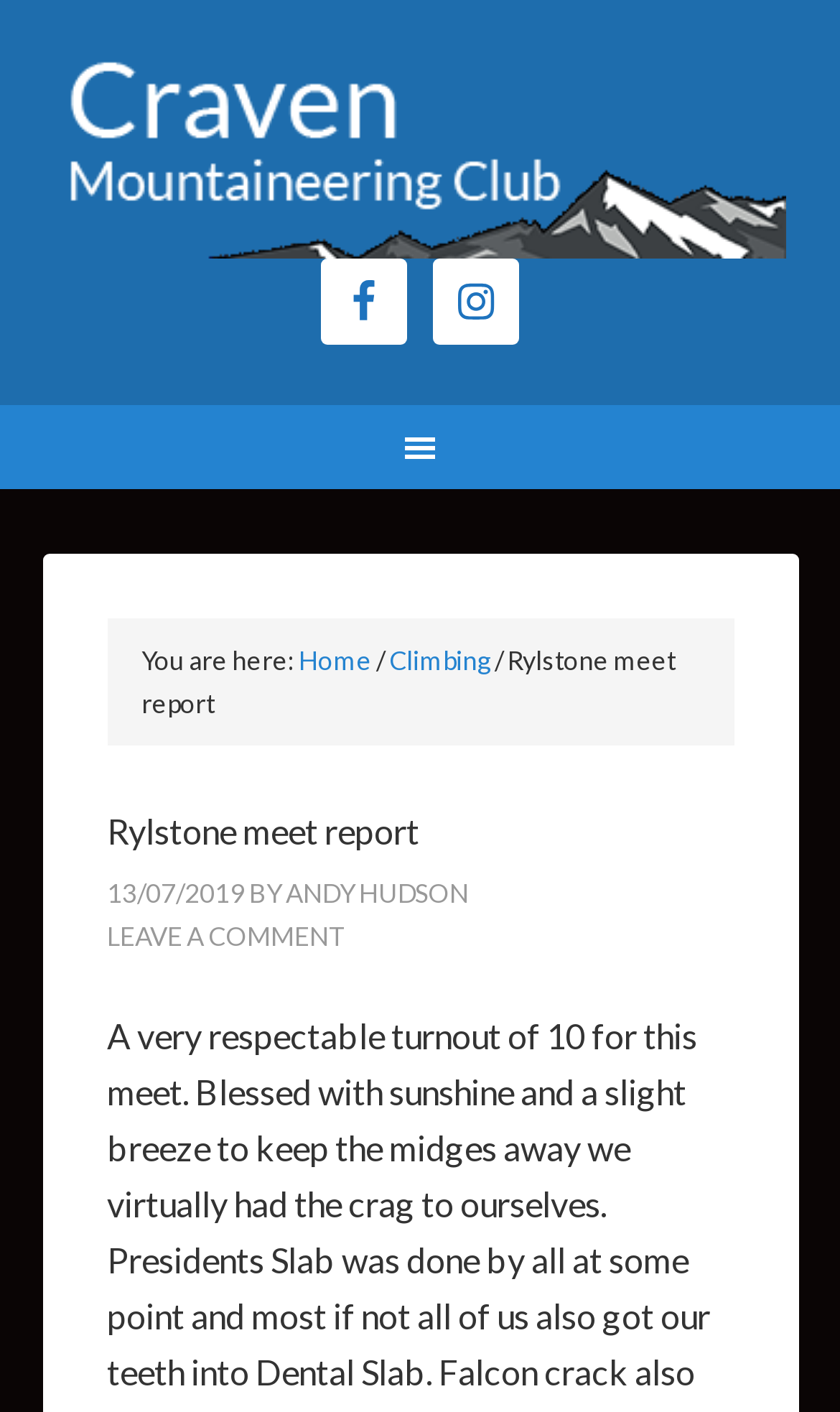What is the date of the Rylstone meet report?
Respond to the question with a single word or phrase according to the image.

13/07/2019